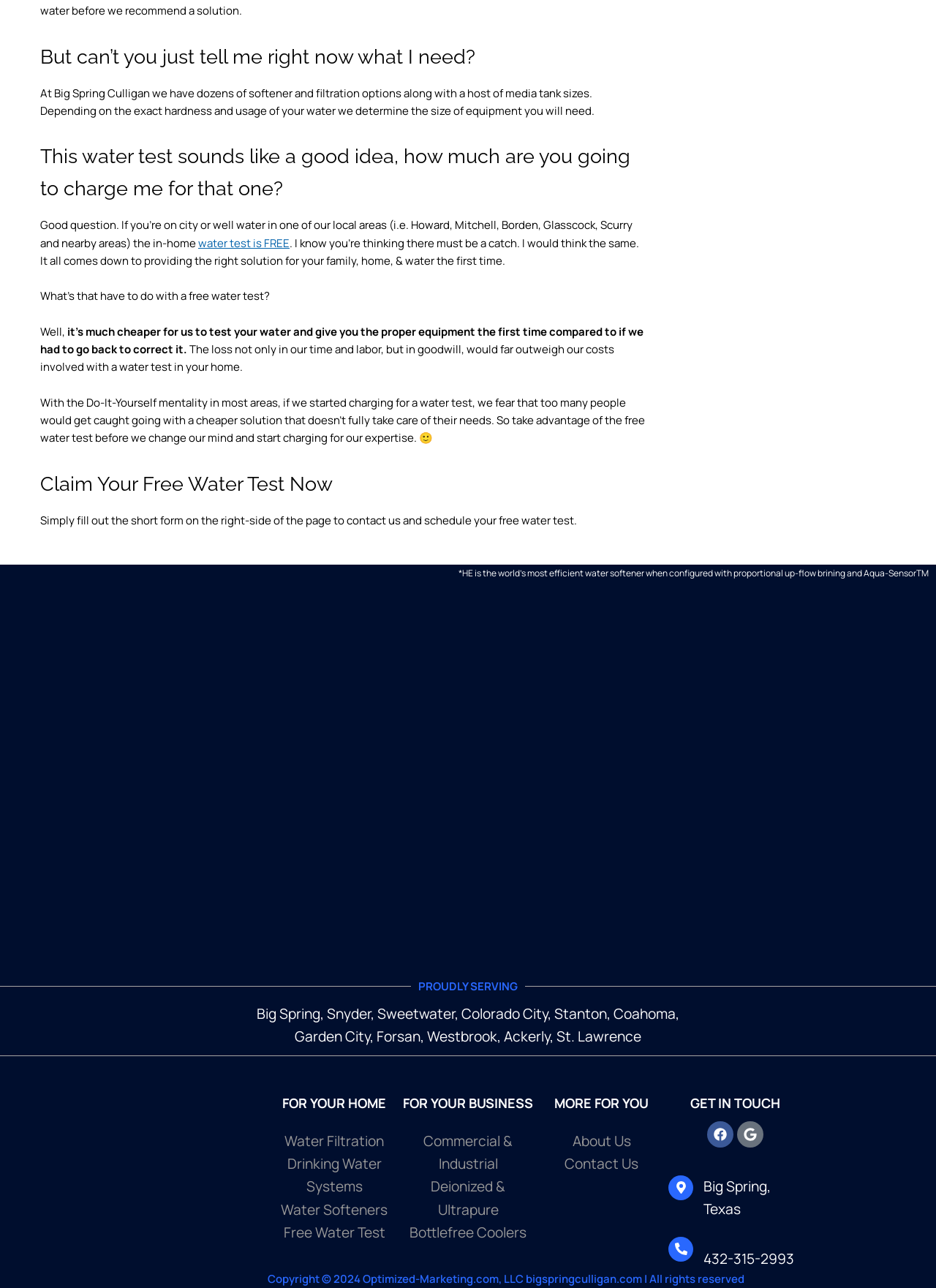What areas does Big Spring Culligan serve?
Answer with a single word or phrase by referring to the visual content.

Local areas